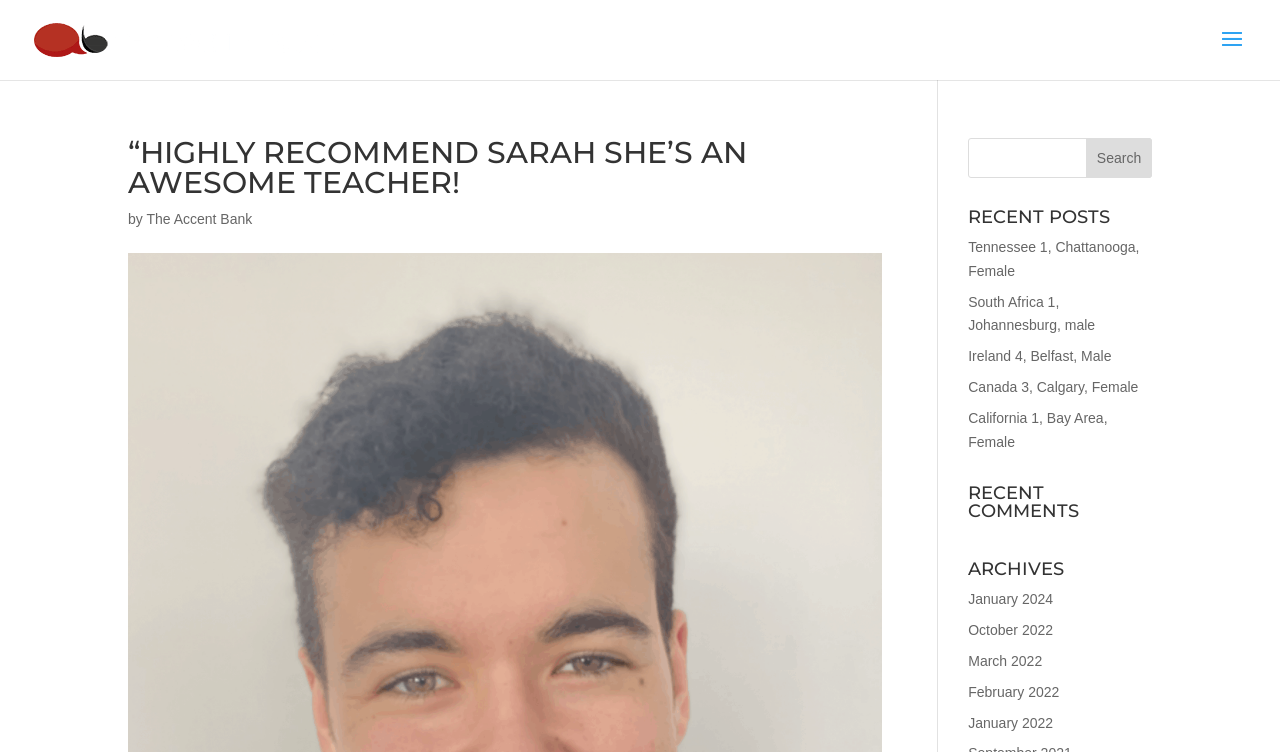Please locate the clickable area by providing the bounding box coordinates to follow this instruction: "Search for a teacher".

[0.756, 0.184, 0.9, 0.237]